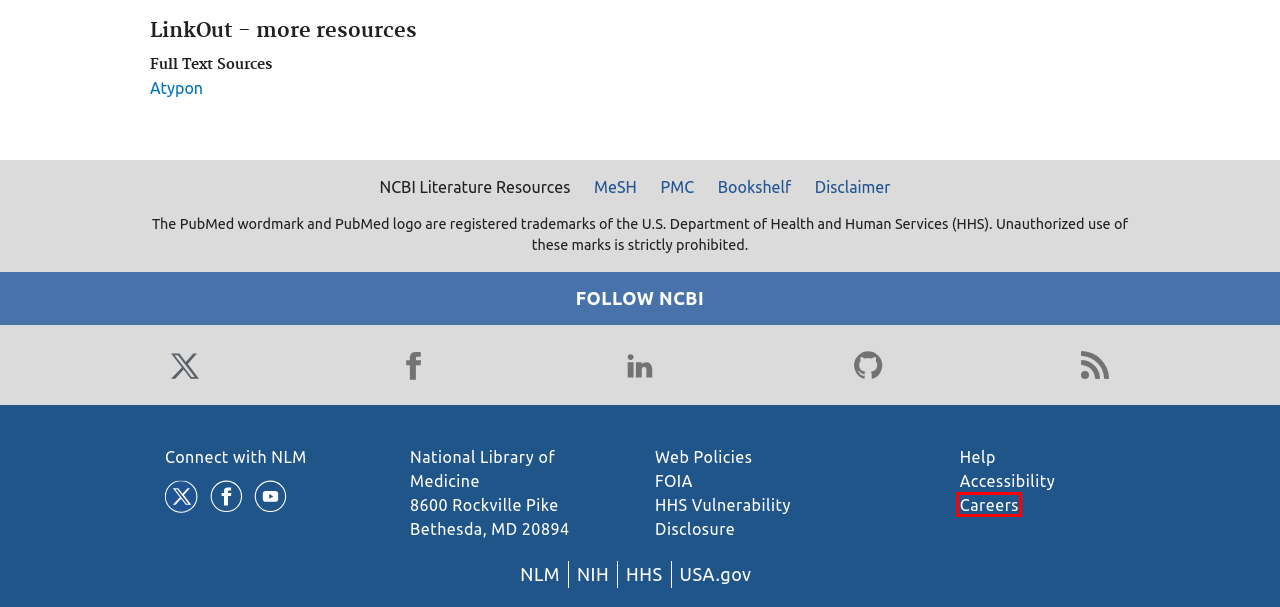Examine the screenshot of the webpage, which has a red bounding box around a UI element. Select the webpage description that best fits the new webpage after the element inside the red bounding box is clicked. Here are the choices:
A. Connect with NLM
B. NLM Web Policies
C. Careers @ NLM
D. Home - Books - NCBI
E. NCBI Insights - News about NCBI resources and events
F. Accessibility on the NLM Website
G. Home - MeSH - NCBI
H. Home - PMC - NCBI

C